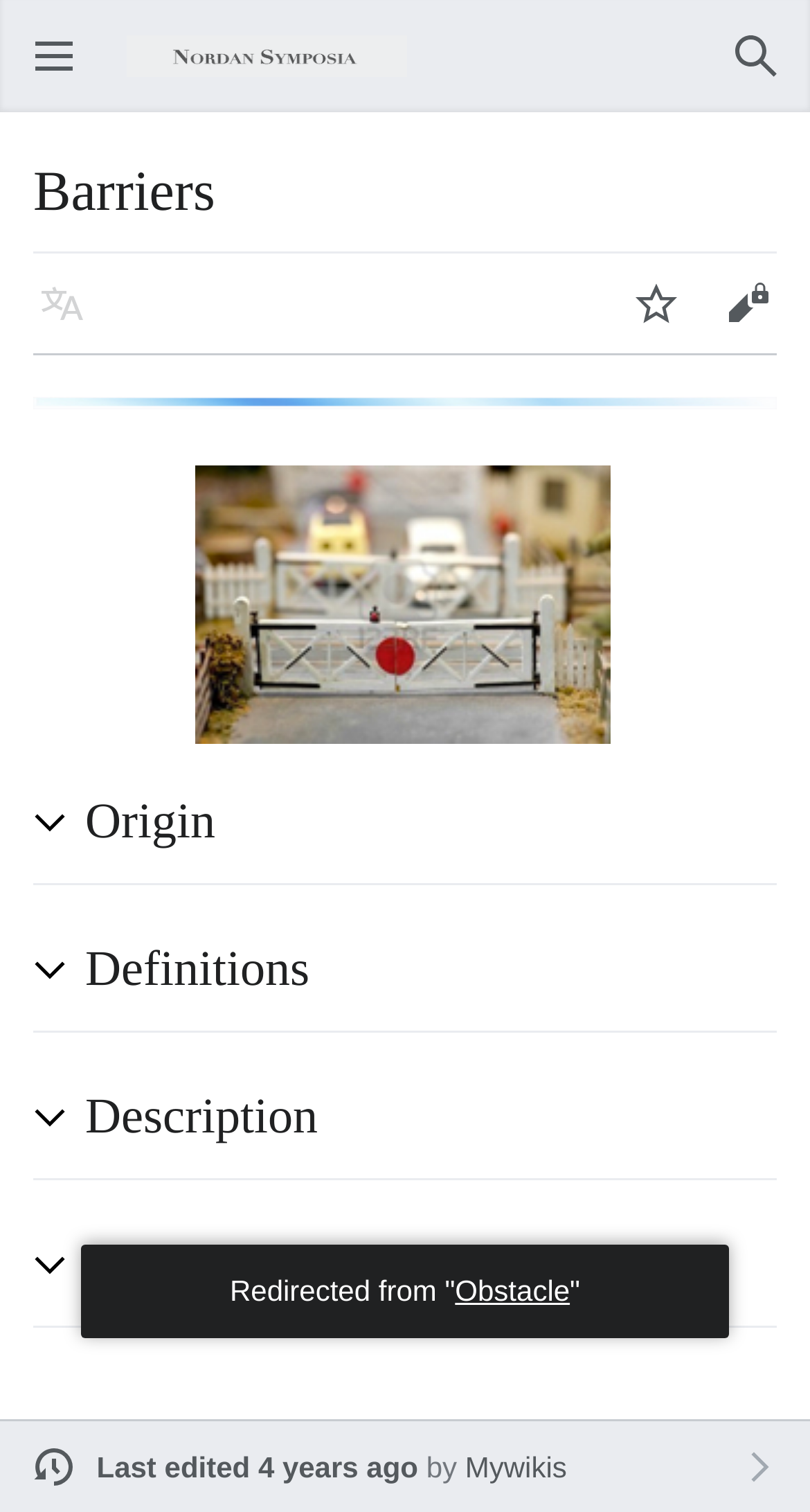Please locate the clickable area by providing the bounding box coordinates to follow this instruction: "Edit content".

[0.867, 0.171, 0.979, 0.231]